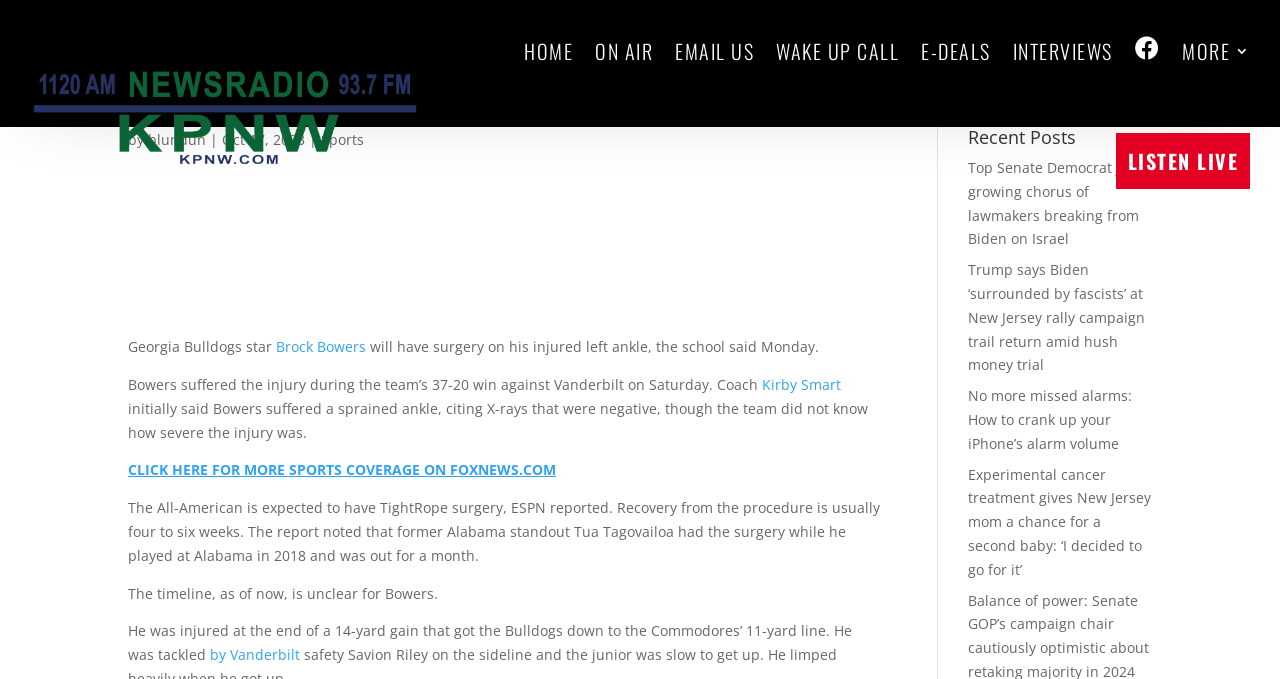Please locate the bounding box coordinates of the element's region that needs to be clicked to follow the instruction: "Search for something". The bounding box coordinates should be provided as four float numbers between 0 and 1, i.e., [left, top, right, bottom].

[0.847, 0.085, 0.9, 0.144]